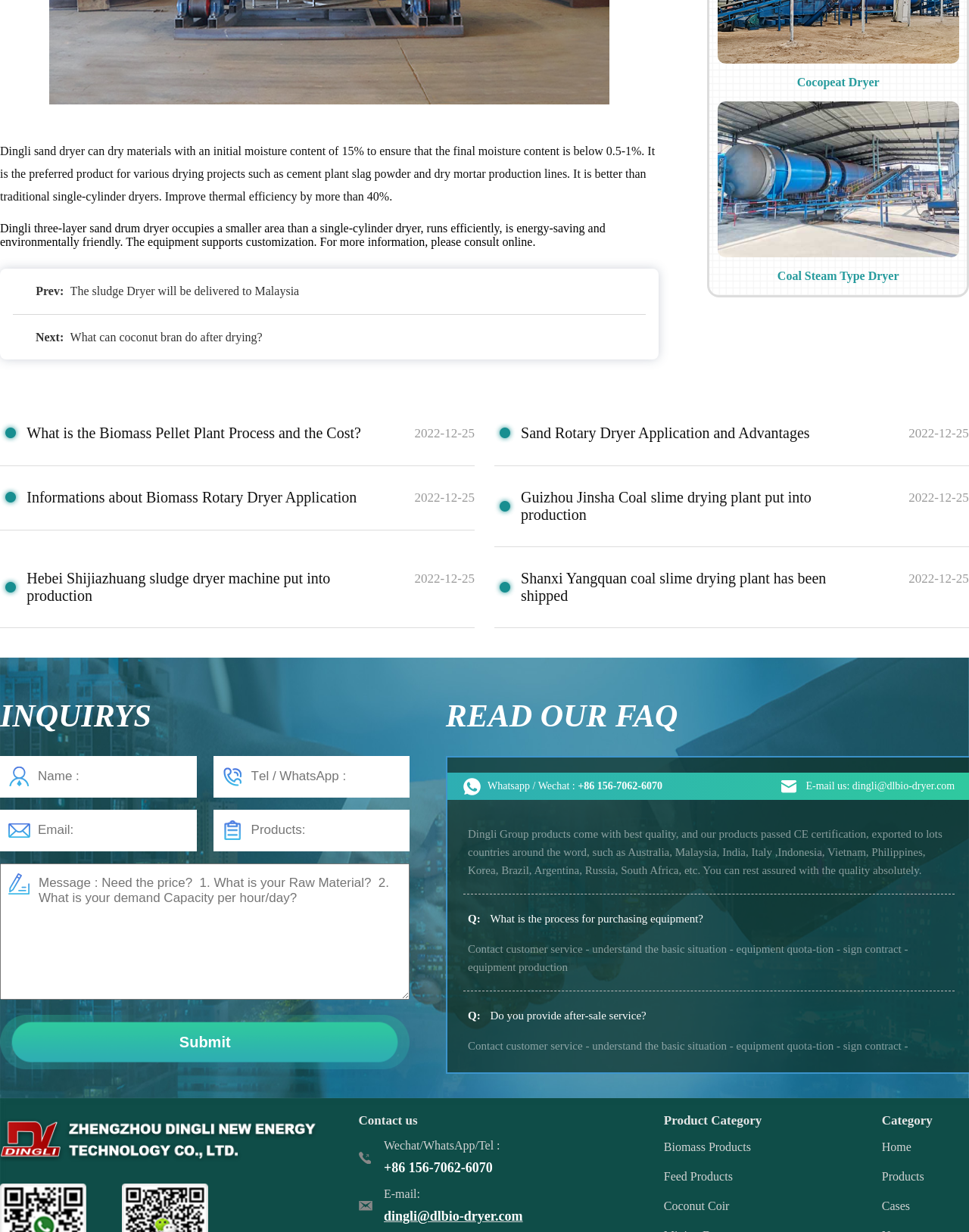Please examine the image and provide a detailed answer to the question: How can I contact the company?

I found this information in the contact section where it provides multiple ways to contact the company, including Wechat/WhatsApp/Tel and Email.